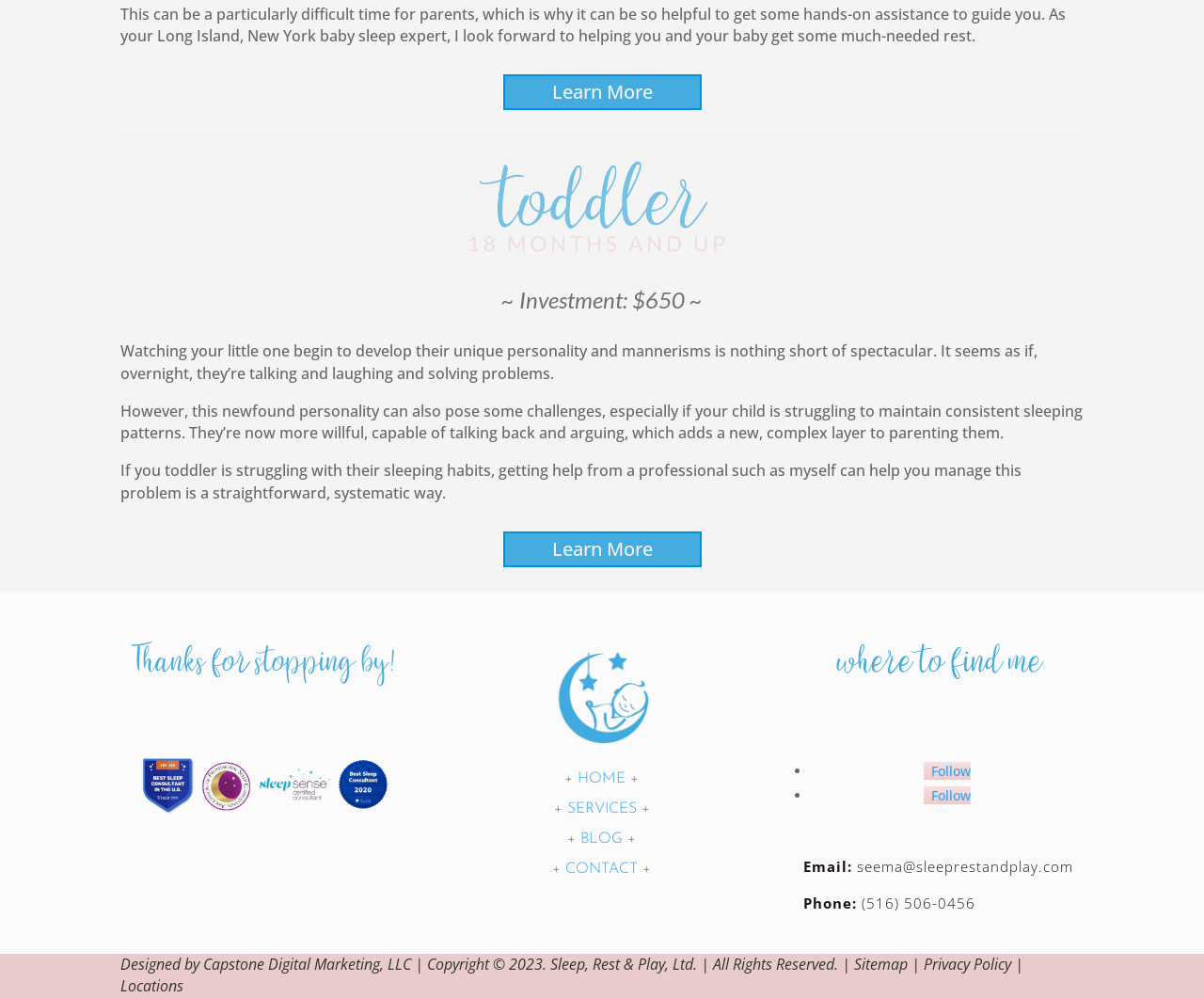Using the provided element description: "Capstone Digital Marketing, LLC", determine the bounding box coordinates of the corresponding UI element in the screenshot.

[0.169, 0.955, 0.341, 0.976]